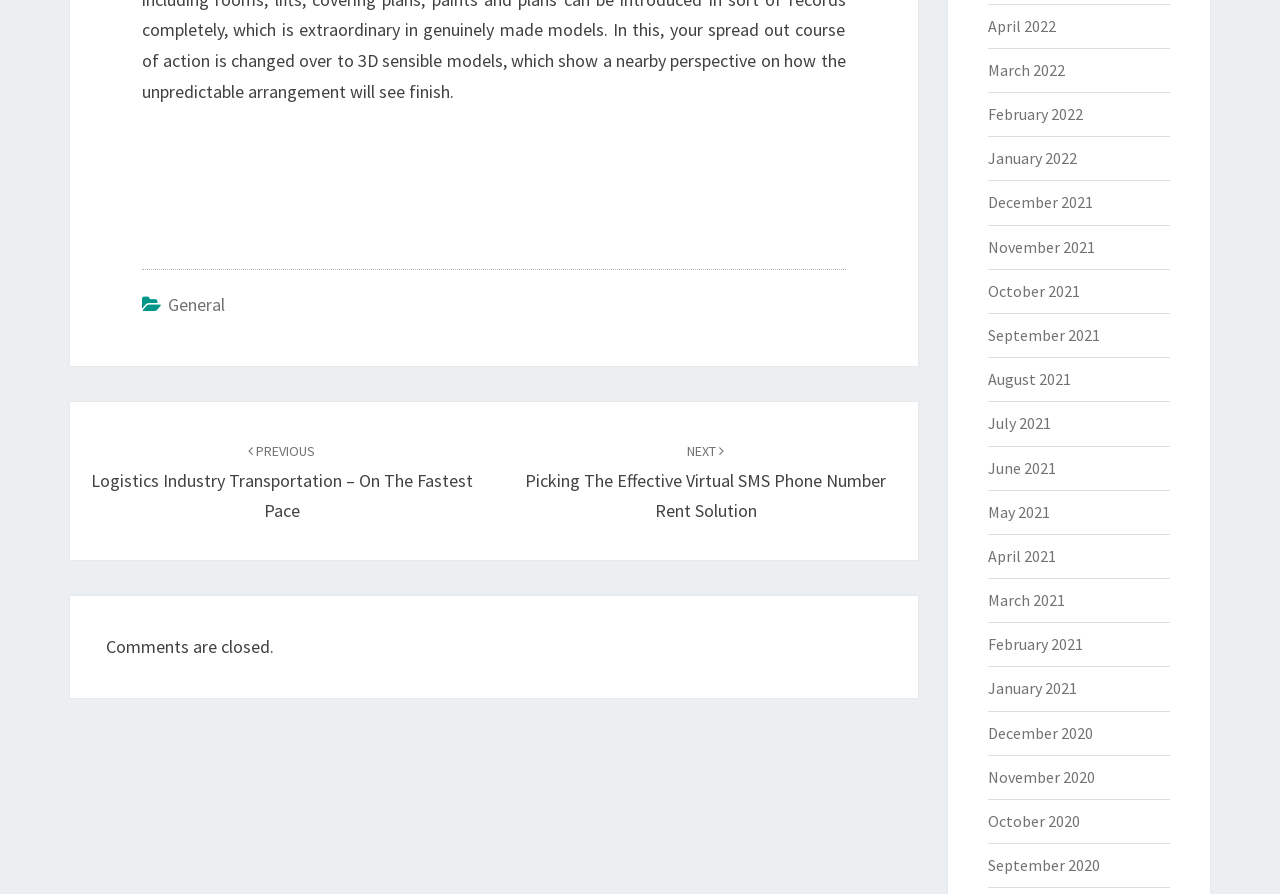How many months are listed in the archive links?
Please provide a comprehensive answer based on the details in the screenshot.

There are 24 links listed in the archive section, each representing a month from April 2020 to April 2022, indicating that the website has been active for at least two years.